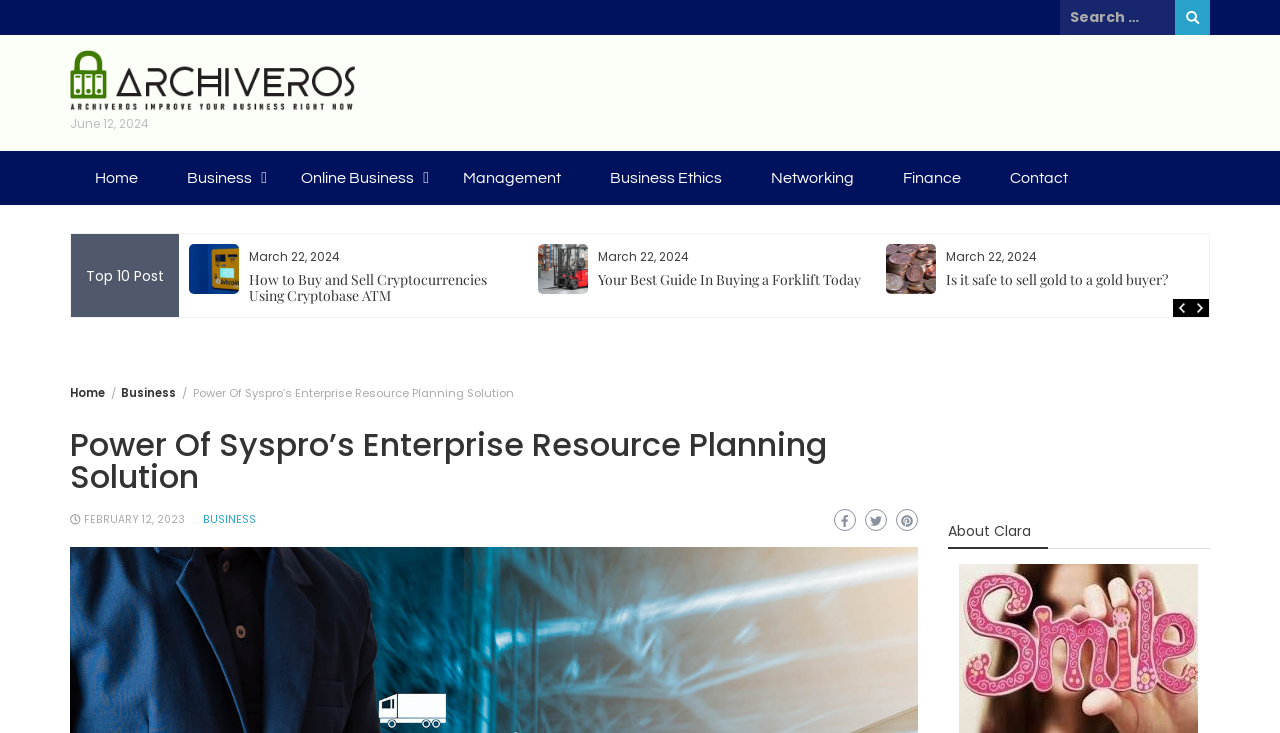Locate the bounding box coordinates of the element's region that should be clicked to carry out the following instruction: "Explore Captain Stingray’s Groove Machine". The coordinates need to be four float numbers between 0 and 1, i.e., [left, top, right, bottom].

None